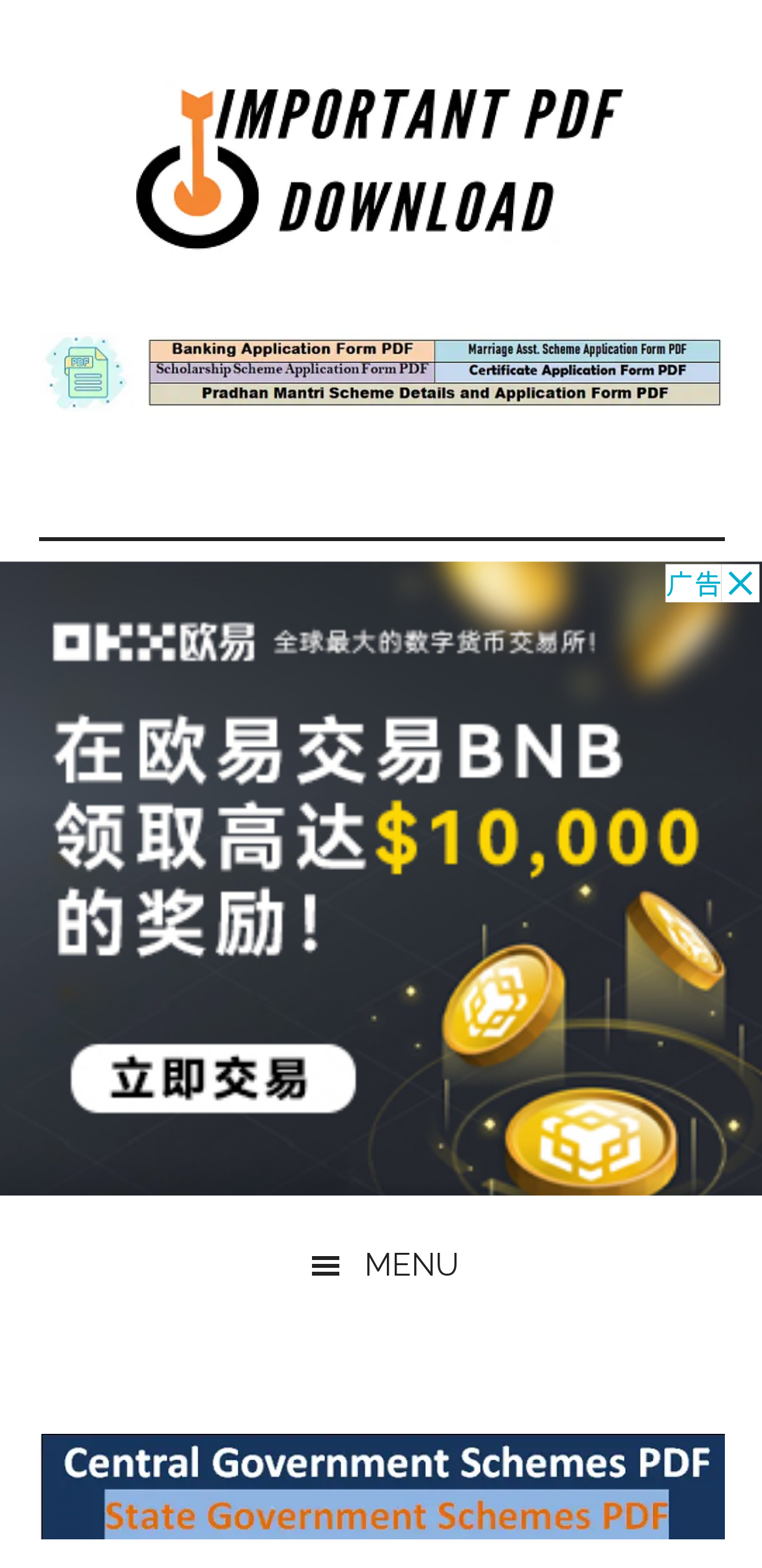What is the type of the third element on this webpage? Refer to the image and provide a one-word or short phrase answer.

Insertion